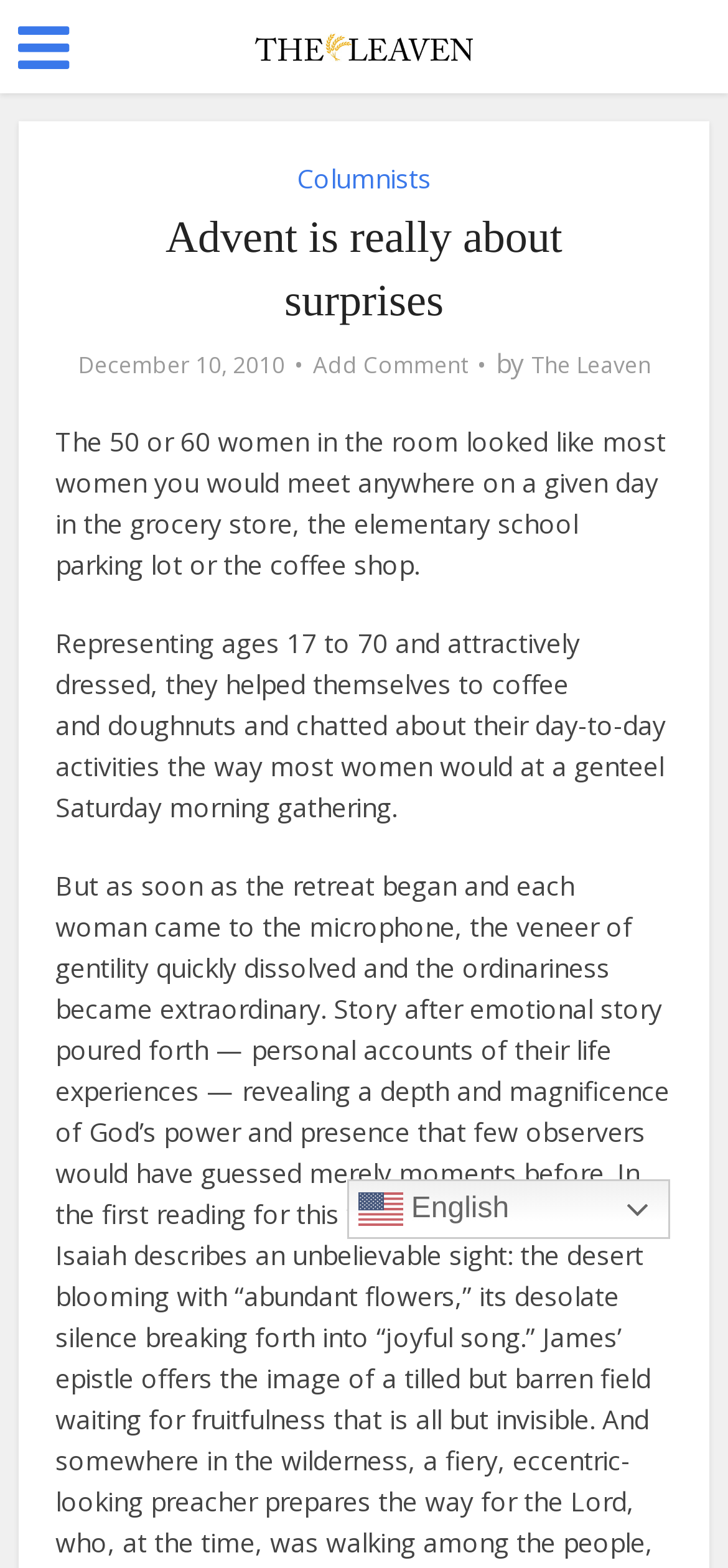Generate the main heading text from the webpage.

Advent is really about surprises